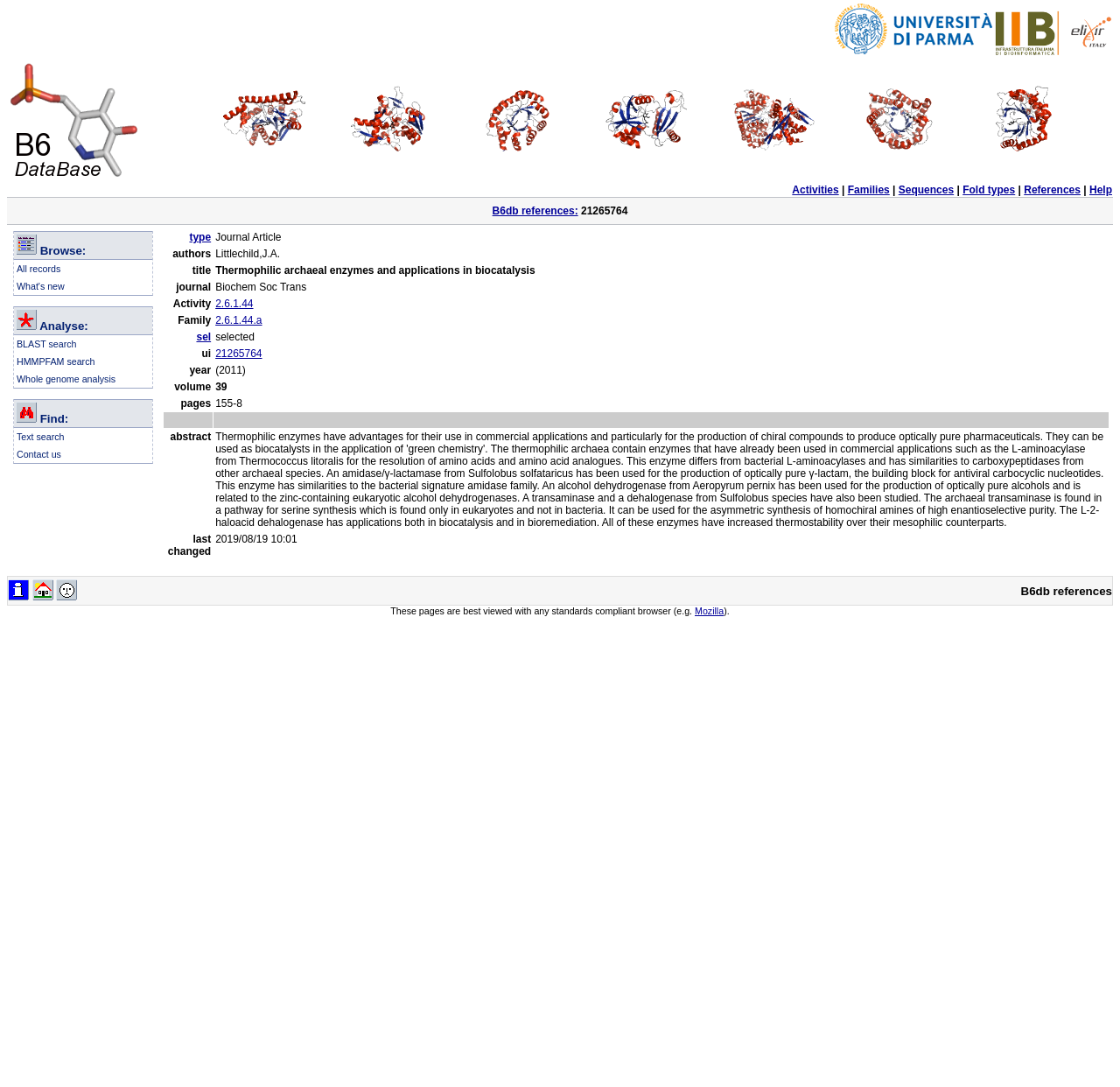Using the information from the screenshot, answer the following question thoroughly:
What is the first option in the 'browse' section?

The 'browse' section has a table with options, and the first option is 'All records', so the answer is All records.